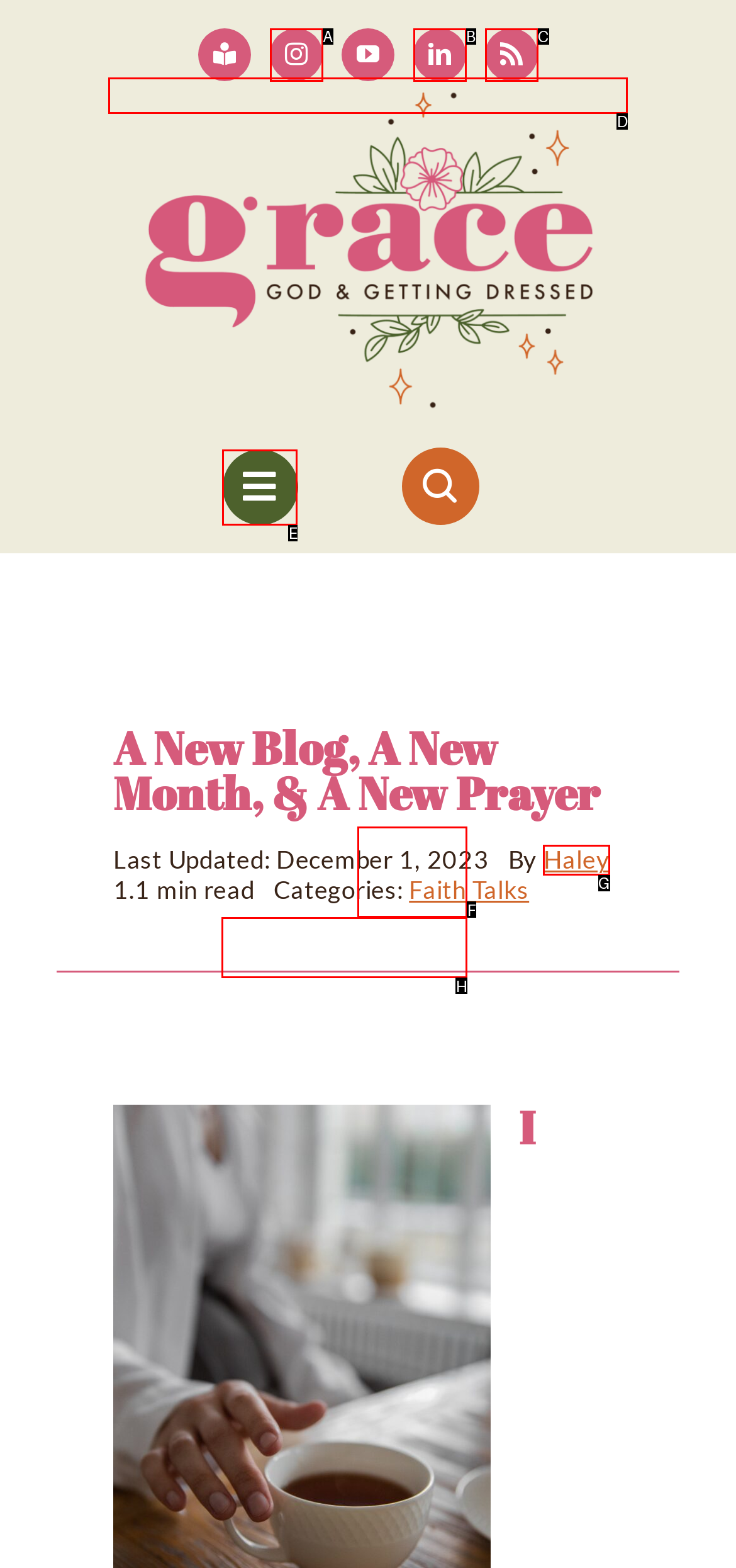Tell me which option I should click to complete the following task: Toggle navigation menu
Answer with the option's letter from the given choices directly.

E